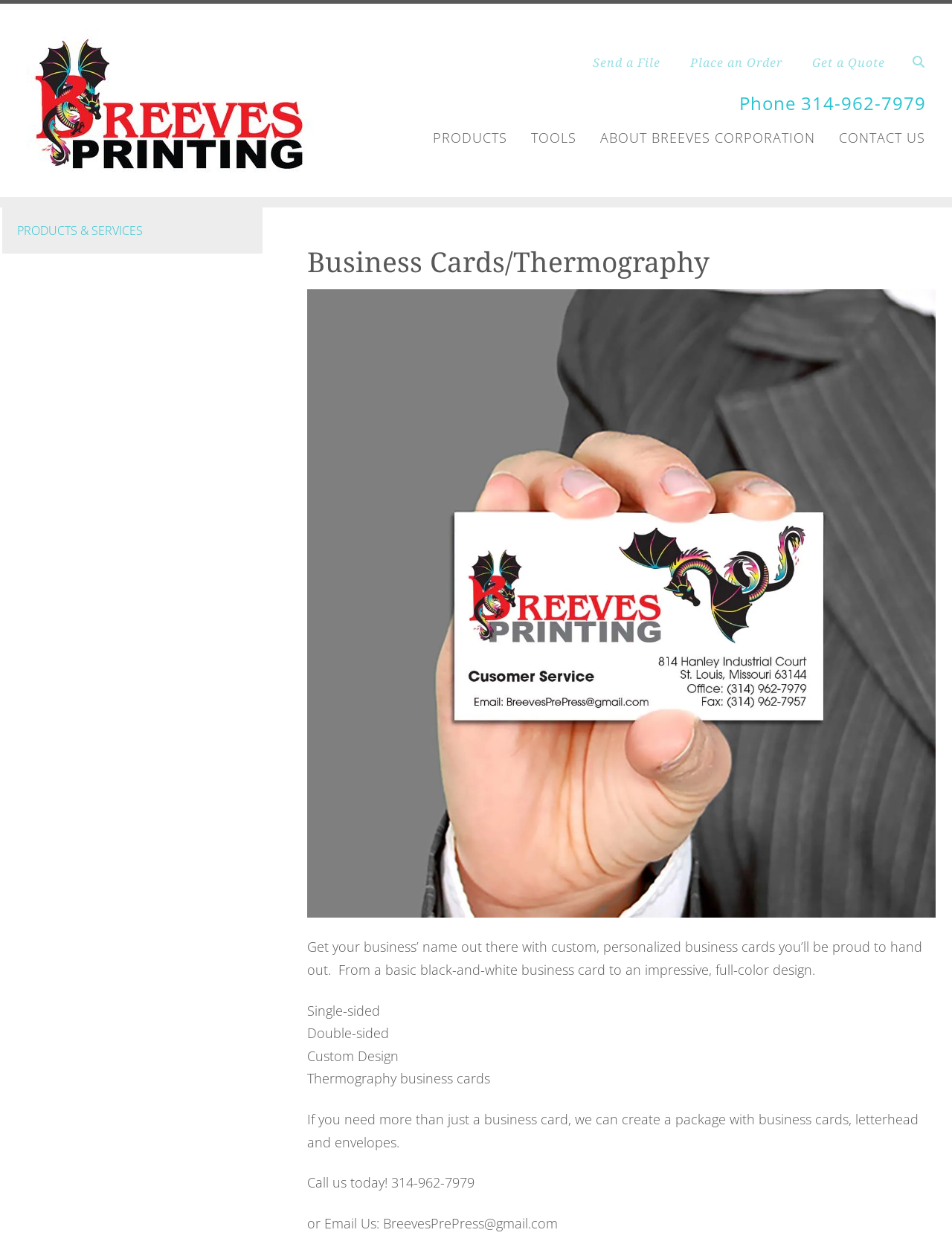Please pinpoint the bounding box coordinates for the region I should click to adhere to this instruction: "Visit BREEVES Corporation website".

[0.016, 0.024, 0.334, 0.143]